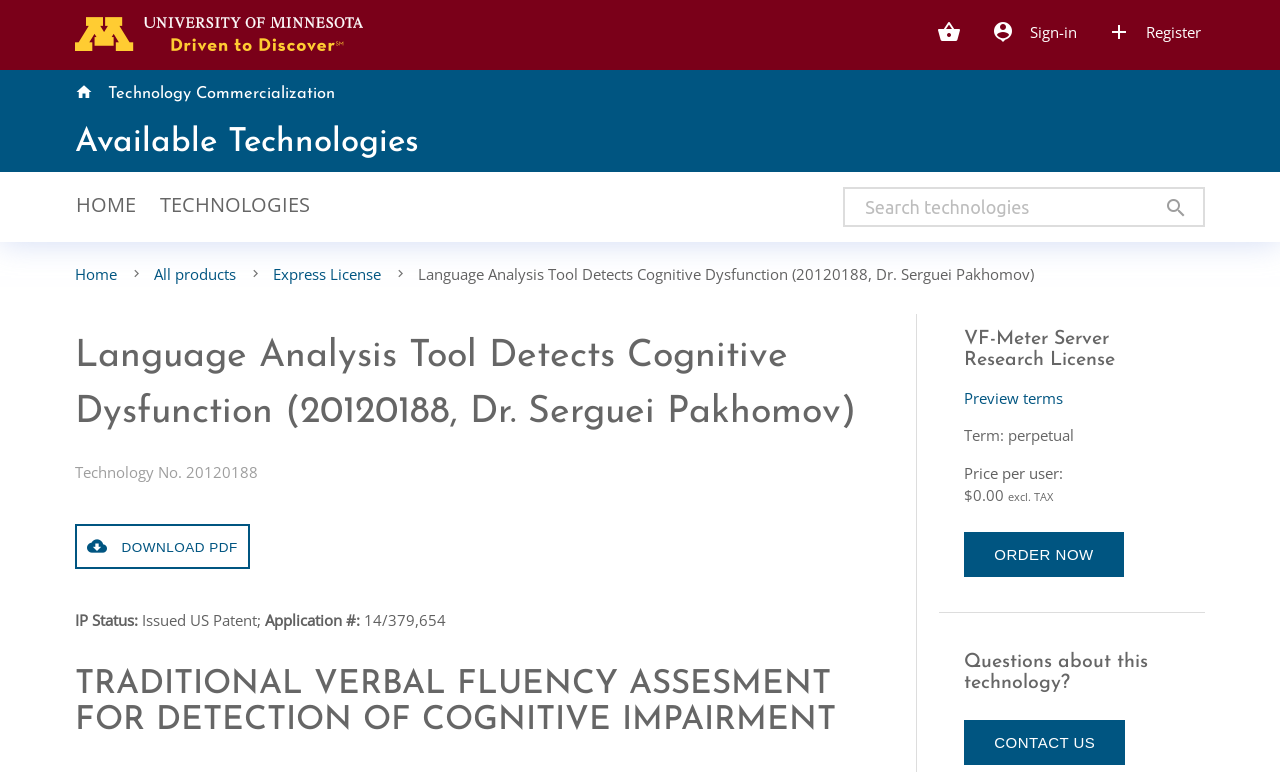Find the bounding box coordinates for the HTML element described in this sentence: "homeTechnology Commercialization". Provide the coordinates as four float numbers between 0 and 1, in the format [left, top, right, bottom].

[0.085, 0.111, 0.262, 0.132]